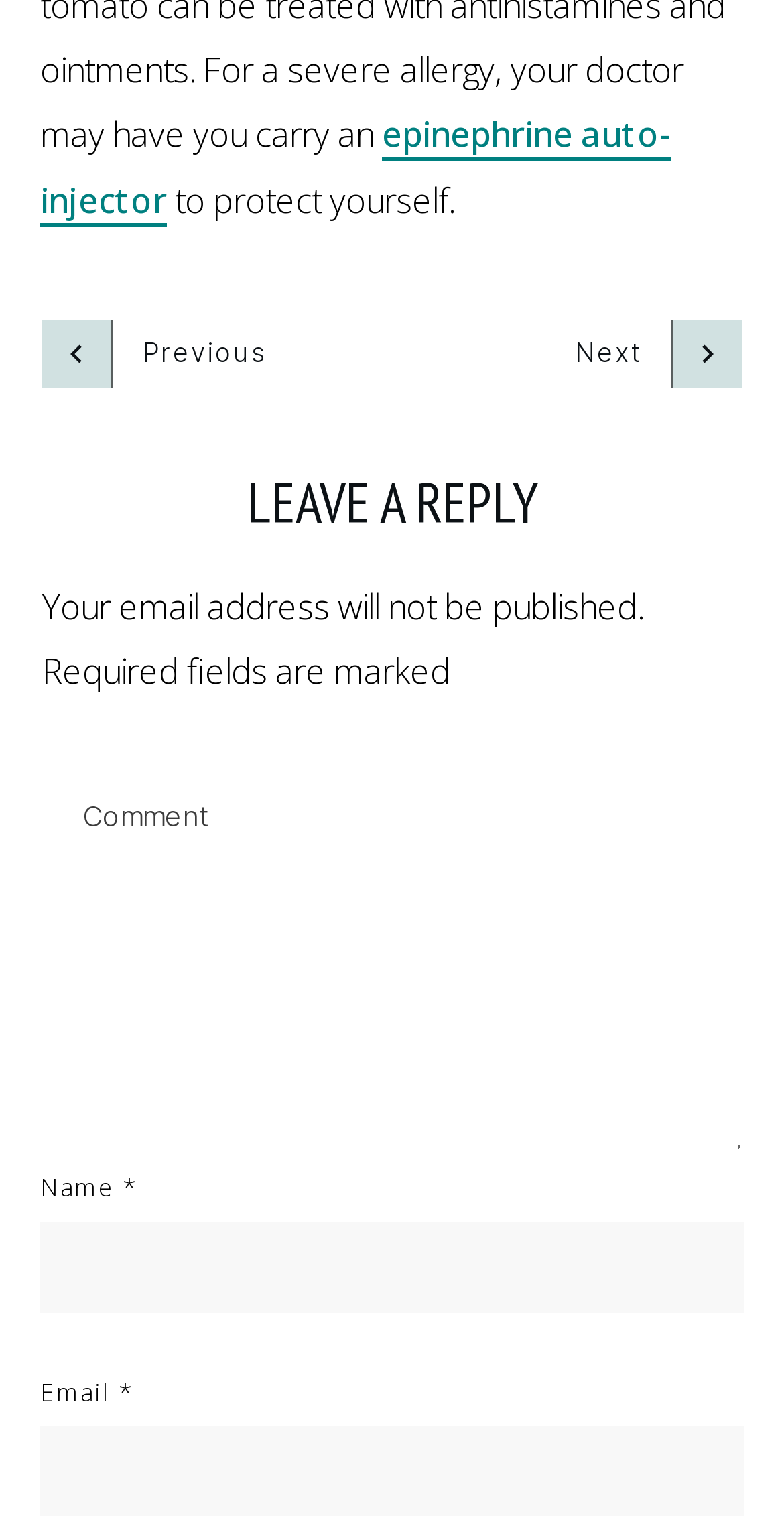Using the webpage screenshot and the element description Next, determine the bounding box coordinates. Specify the coordinates in the format (top-left x, top-left y, bottom-right x, bottom-right y) with values ranging from 0 to 1.

[0.733, 0.21, 0.946, 0.255]